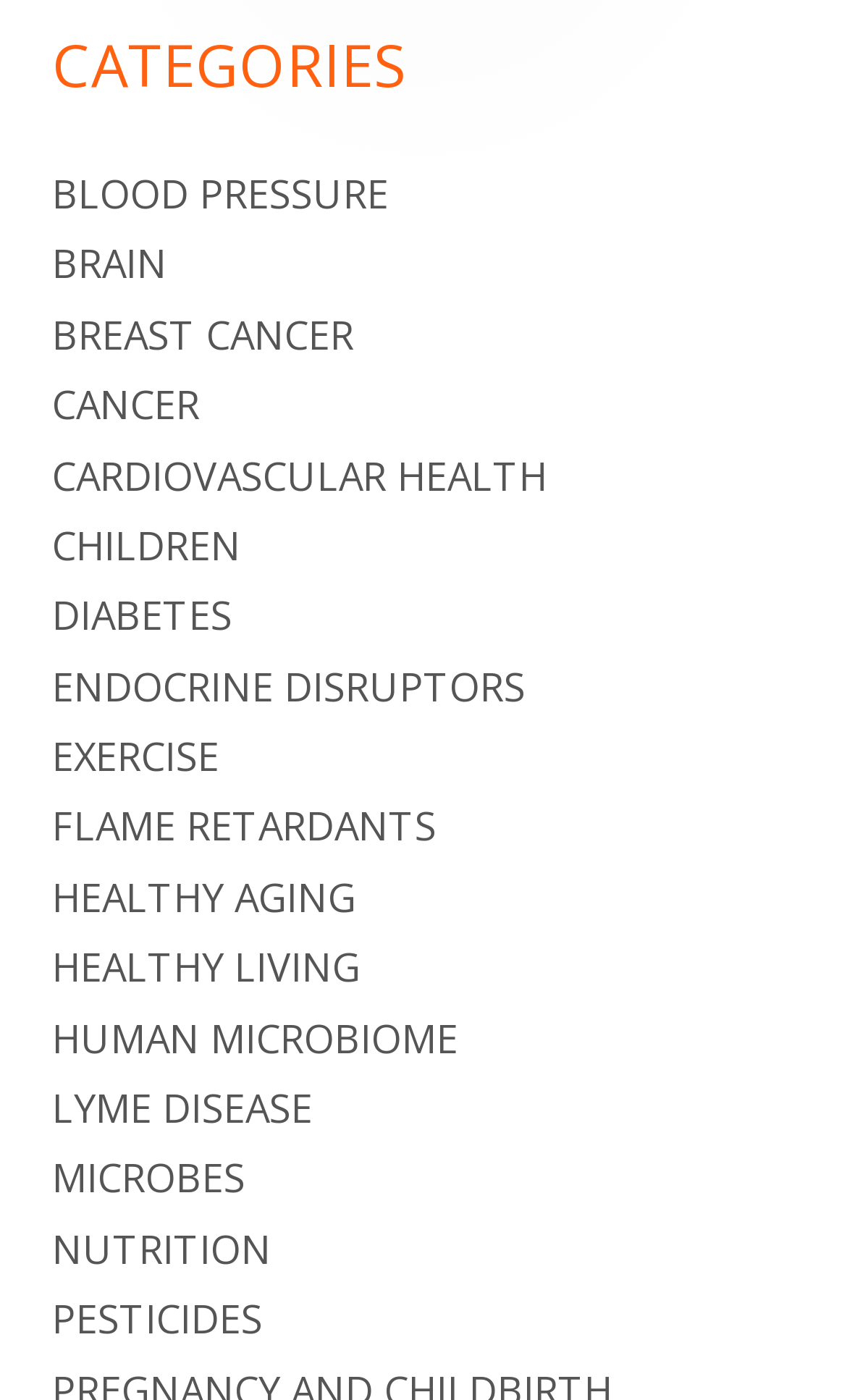How many categories are listed?
Look at the image and answer the question using a single word or phrase.

22